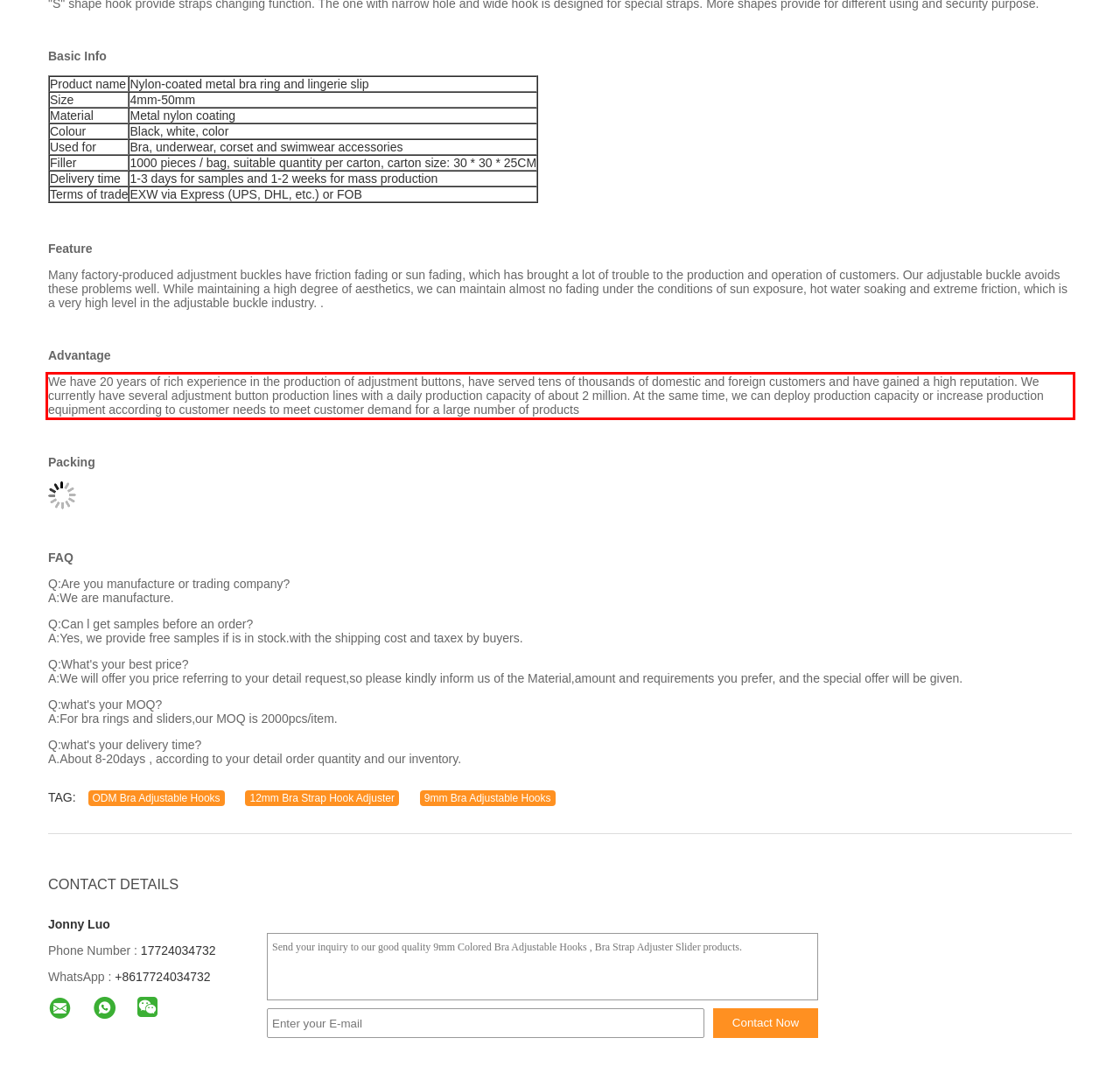From the given screenshot of a webpage, identify the red bounding box and extract the text content within it.

We have 20 years of rich experience in the production of adjustment buttons, have served tens of thousands of domestic and foreign customers and have gained a high reputation. We currently have several adjustment button production lines with a daily production capacity of about 2 million. At the same time, we can deploy production capacity or increase production equipment according to customer needs to meet customer demand for a large number of products